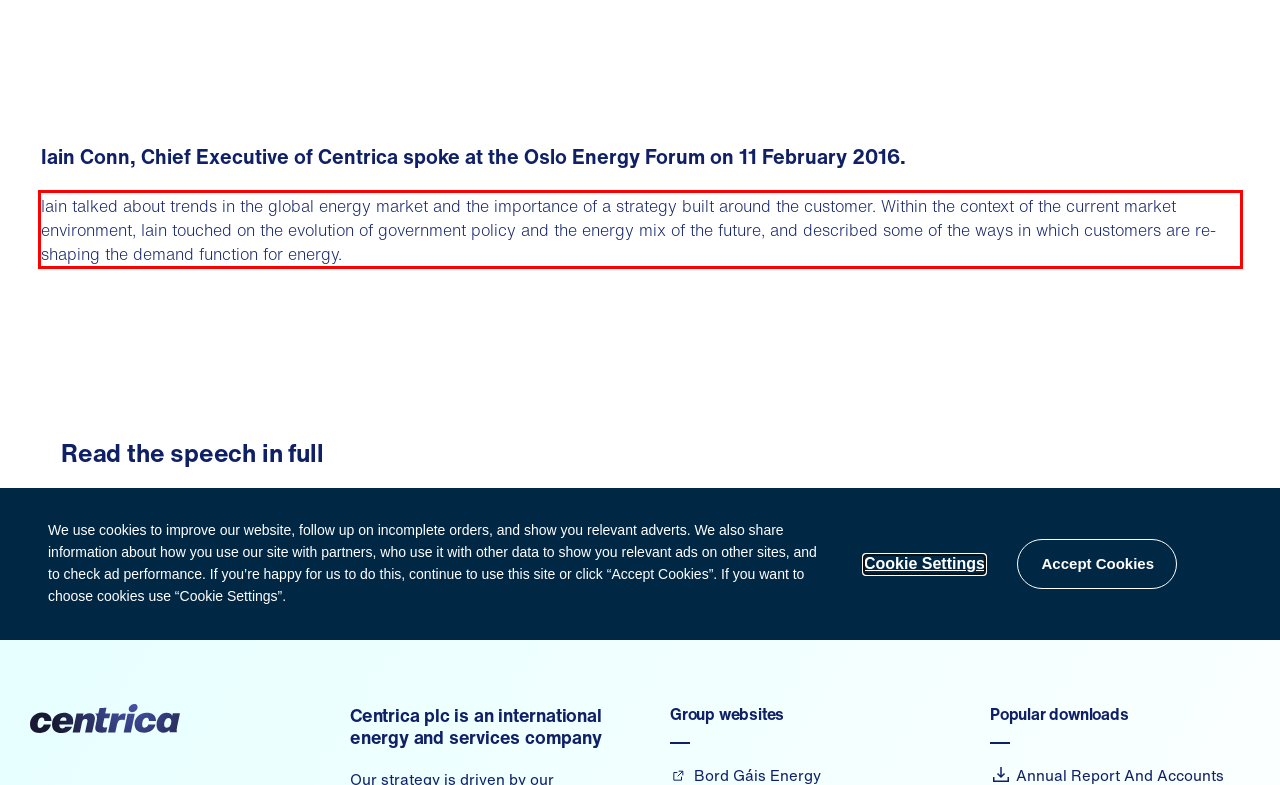Given a webpage screenshot, locate the red bounding box and extract the text content found inside it.

Iain talked about trends in the global energy market and the importance of a strategy built around the customer. Within the context of the current market environment, Iain touched on the evolution of government policy and the energy mix of the future, and described some of the ways in which customers are re-shaping the demand function for energy.